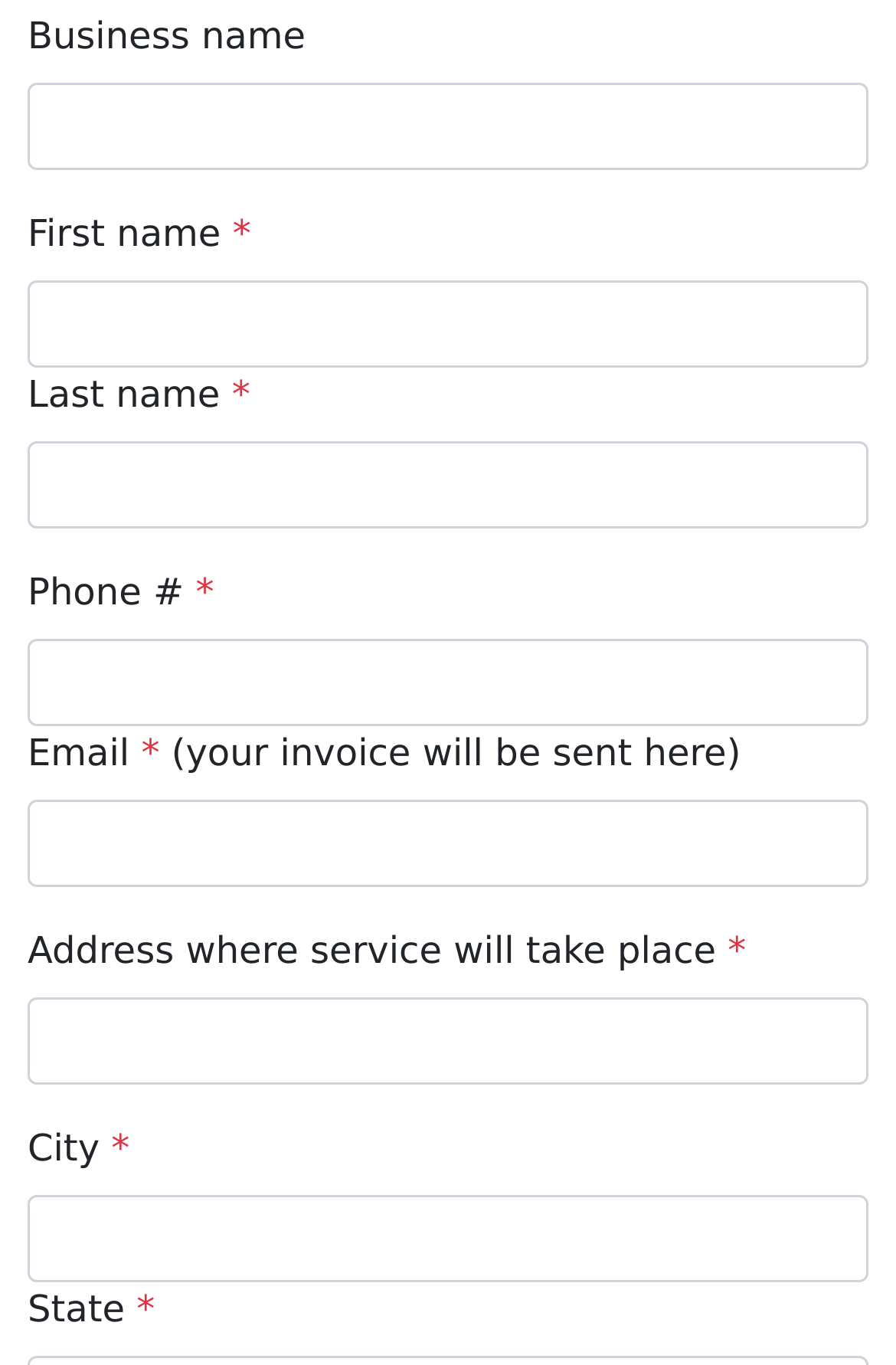Respond with a single word or phrase to the following question:
What is the last field on the webpage?

State